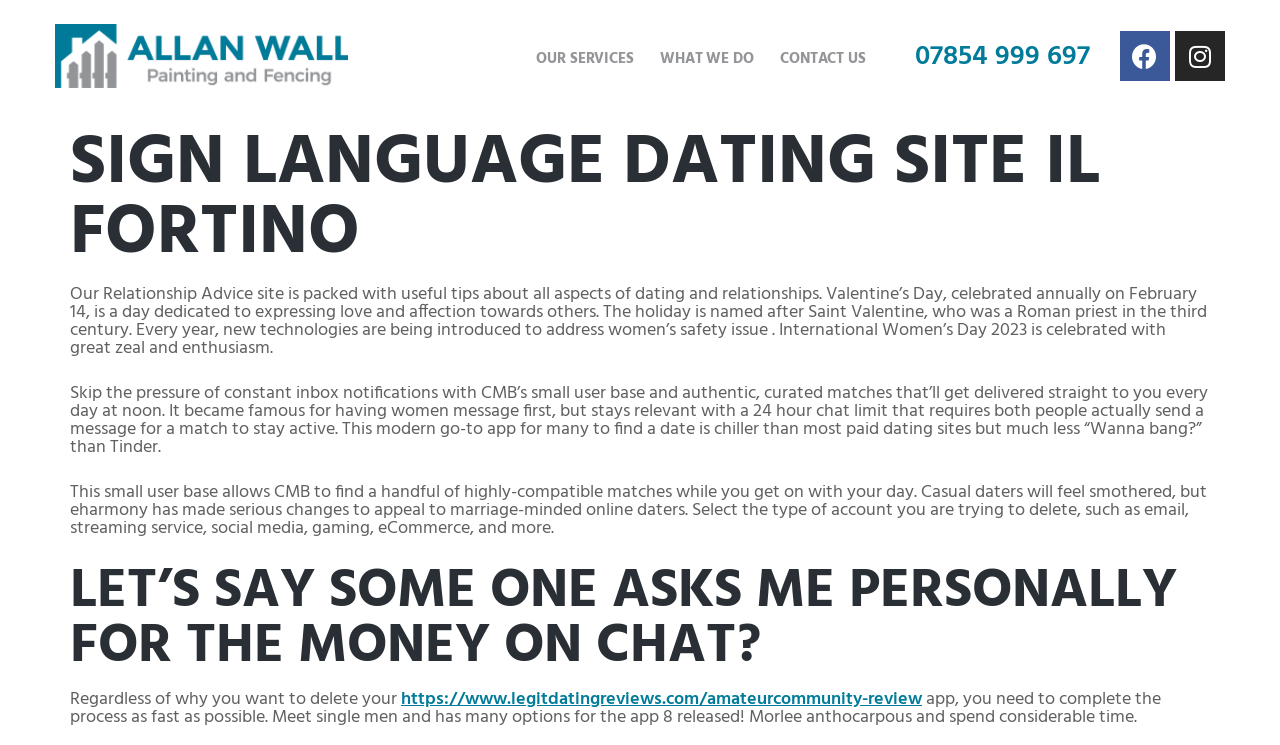Please reply to the following question using a single word or phrase: 
What is the phone number displayed on the top-right corner?

07854 999 697